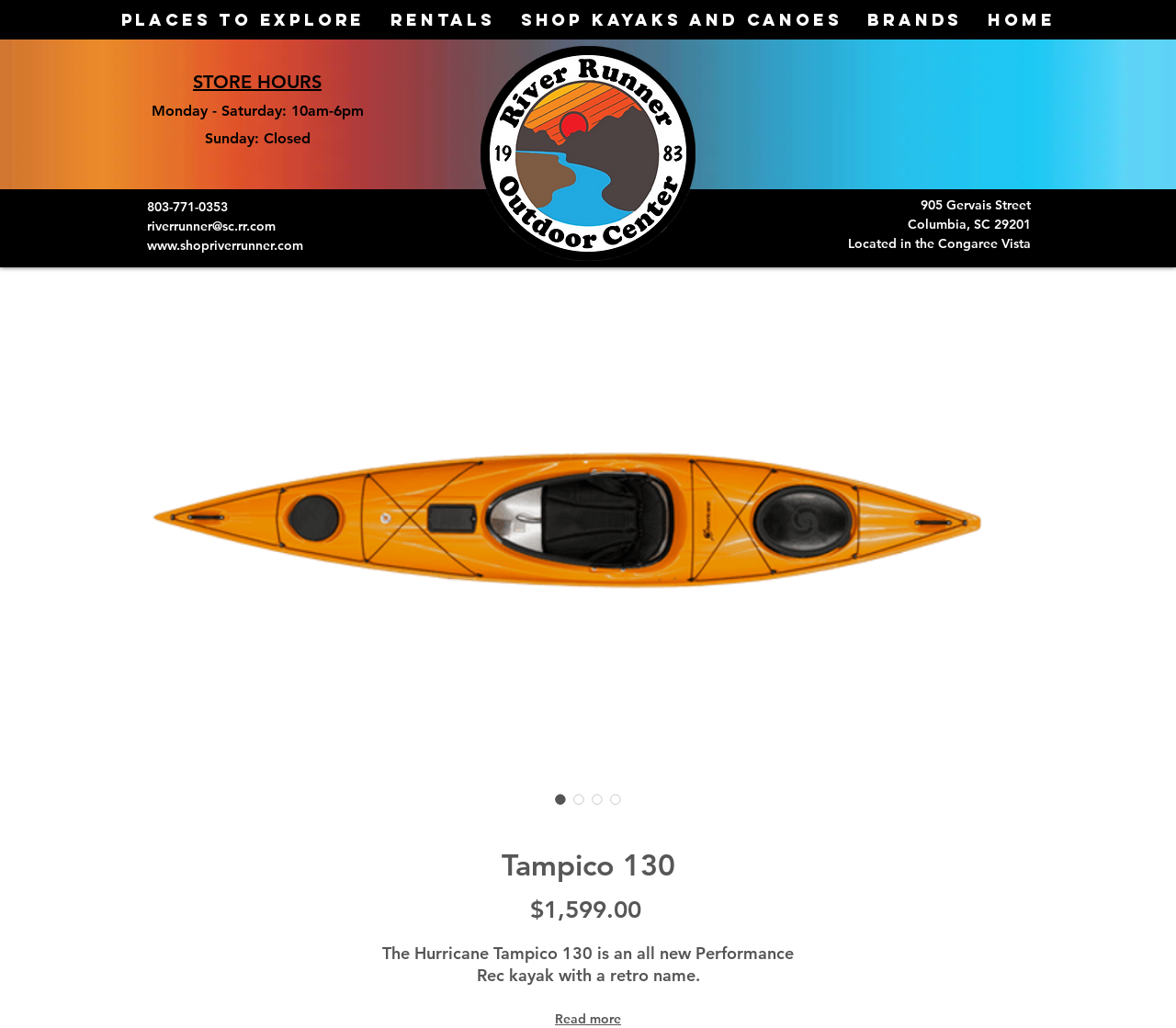Please give the bounding box coordinates of the area that should be clicked to fulfill the following instruction: "Visit www.shopriverrunner.com". The coordinates should be in the format of four float numbers from 0 to 1, i.e., [left, top, right, bottom].

[0.125, 0.231, 0.258, 0.247]